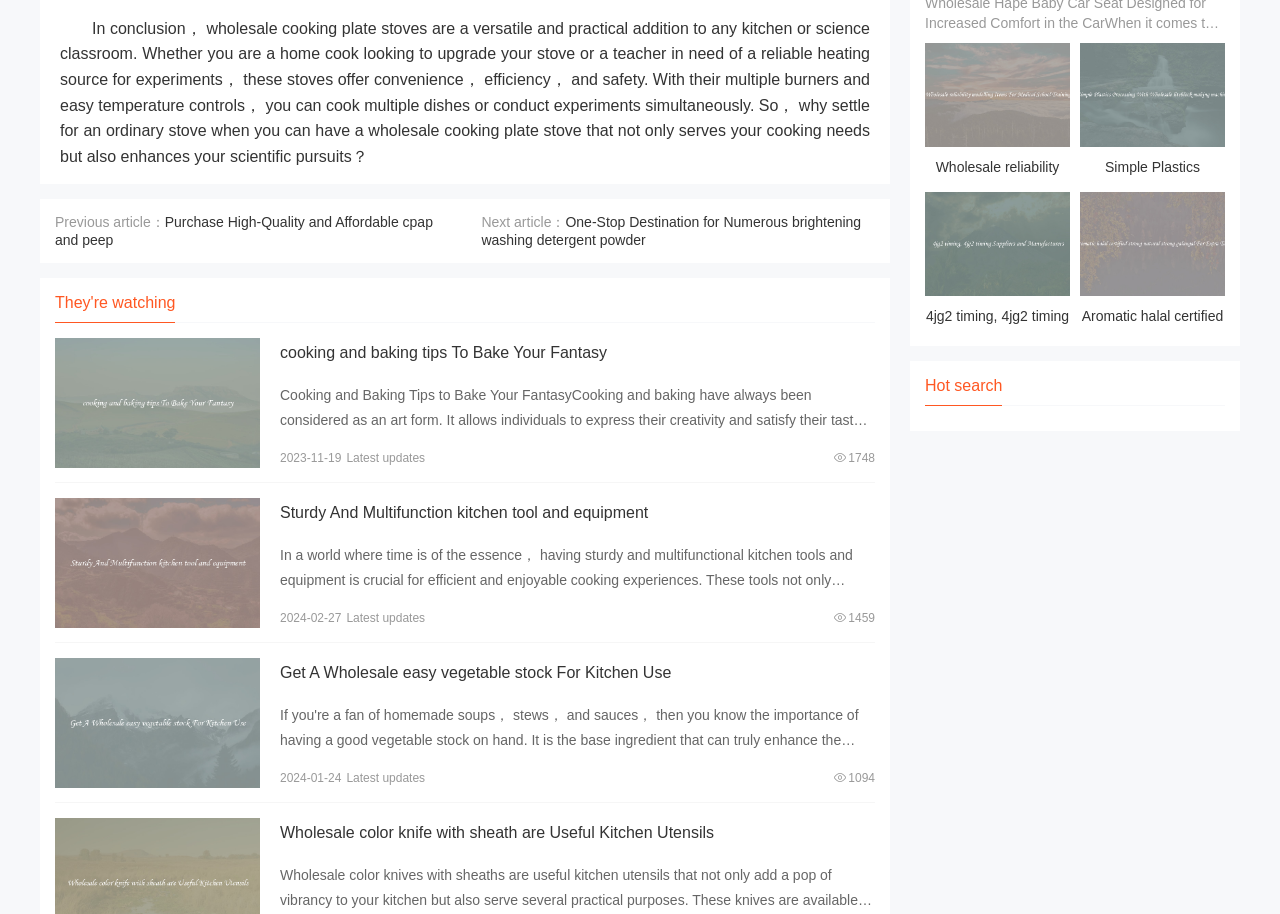What is the purpose of the 'View details' links?
Based on the image, give a concise answer in the form of a single word or short phrase.

To view product details